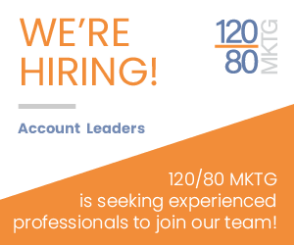Carefully observe the image and respond to the question with a detailed answer:
What is the position being recruited for?

Below the bold orange phrase 'WE'RE HIRING!', the image specifies the position of 'Account Leaders' in blue, indicating that the company is seeking to fill this role.